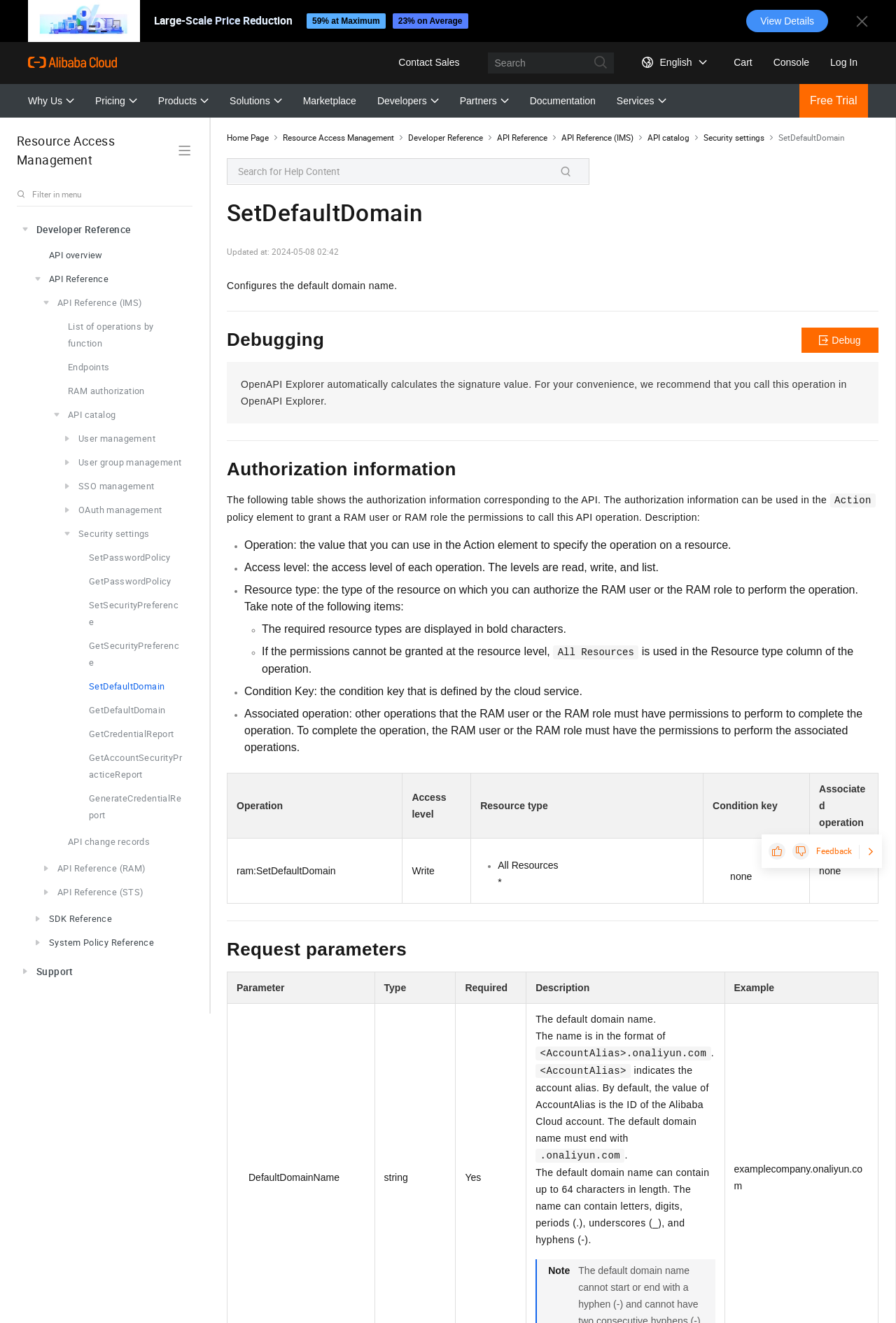Using the provided element description, identify the bounding box coordinates as (top-left x, top-left y, bottom-right x, bottom-right y). Ensure all values are between 0 and 1. Description: Trending

None